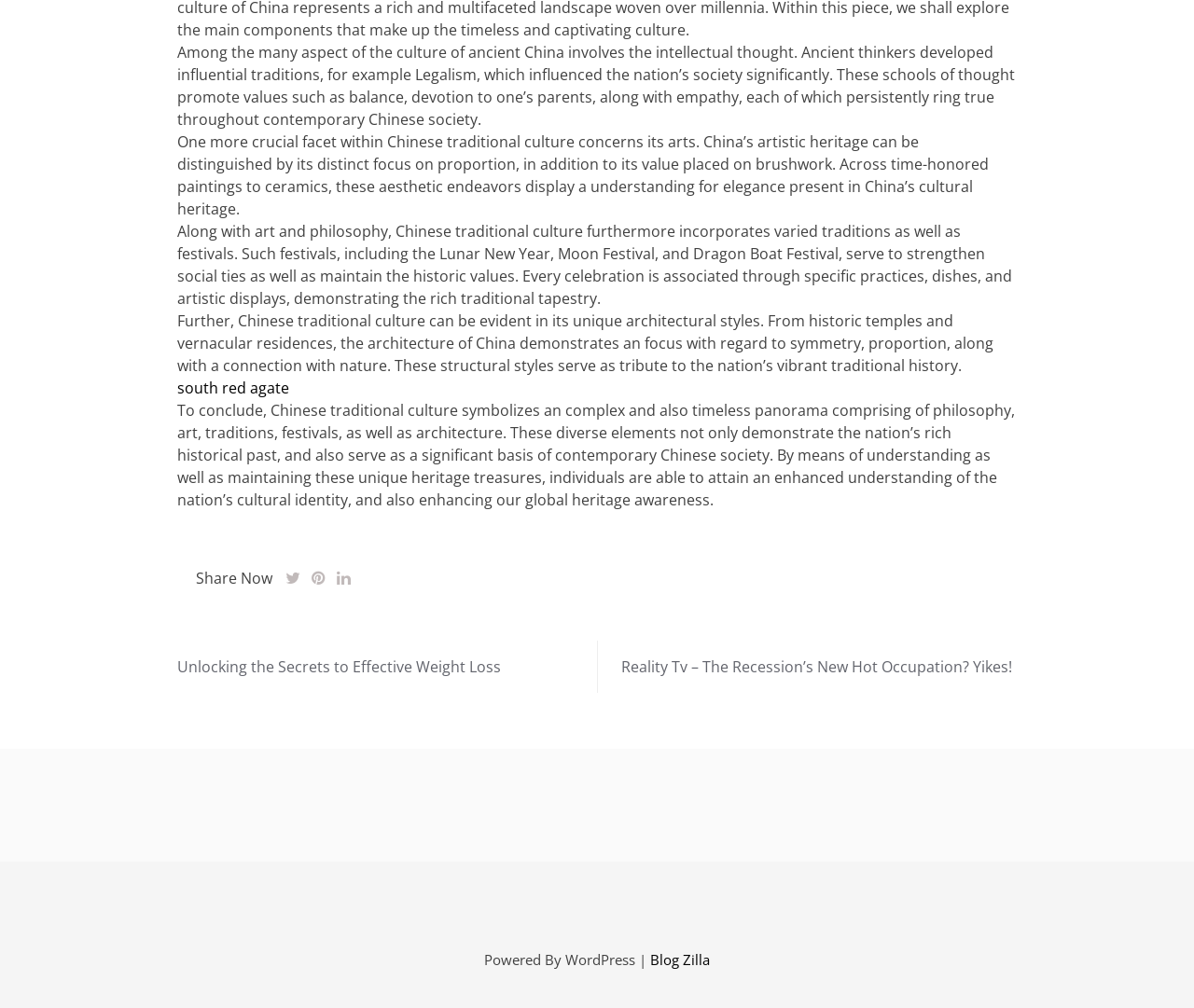Based on the description "Blog Zilla", find the bounding box of the specified UI element.

[0.545, 0.943, 0.595, 0.961]